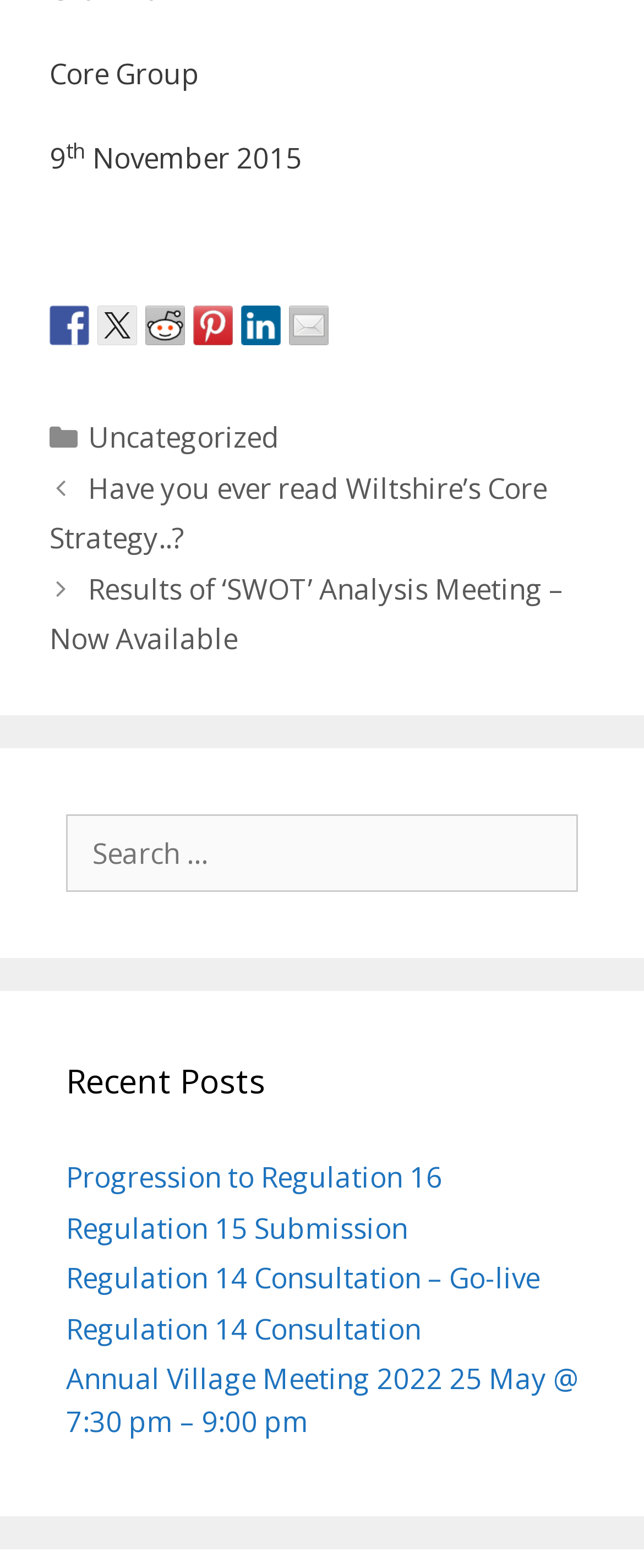Extract the bounding box coordinates for the described element: "Uncategorized". The coordinates should be represented as four float numbers between 0 and 1: [left, top, right, bottom].

[0.136, 0.266, 0.434, 0.291]